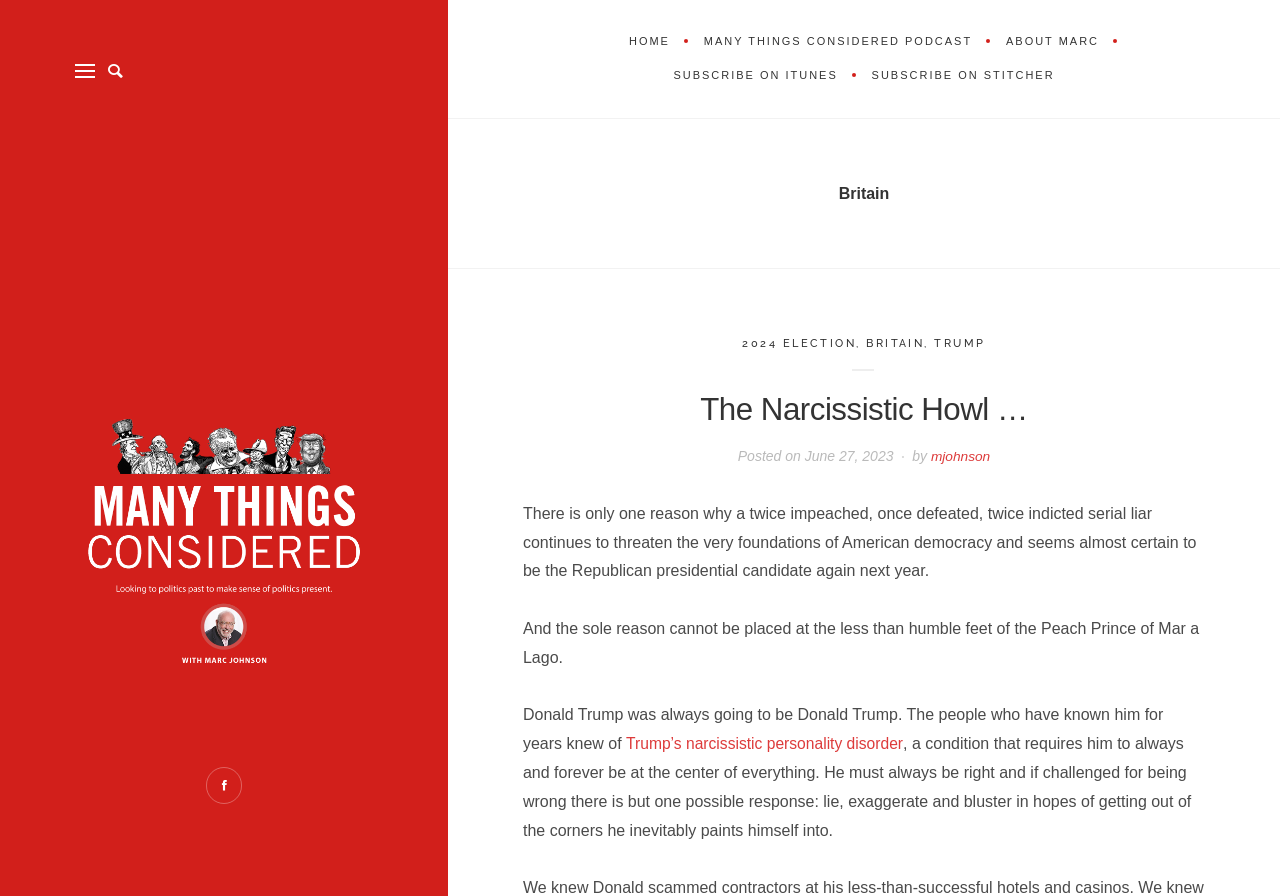Find the bounding box coordinates corresponding to the UI element with the description: "July 2018". The coordinates should be formatted as [left, top, right, bottom], with values as floats between 0 and 1.

None